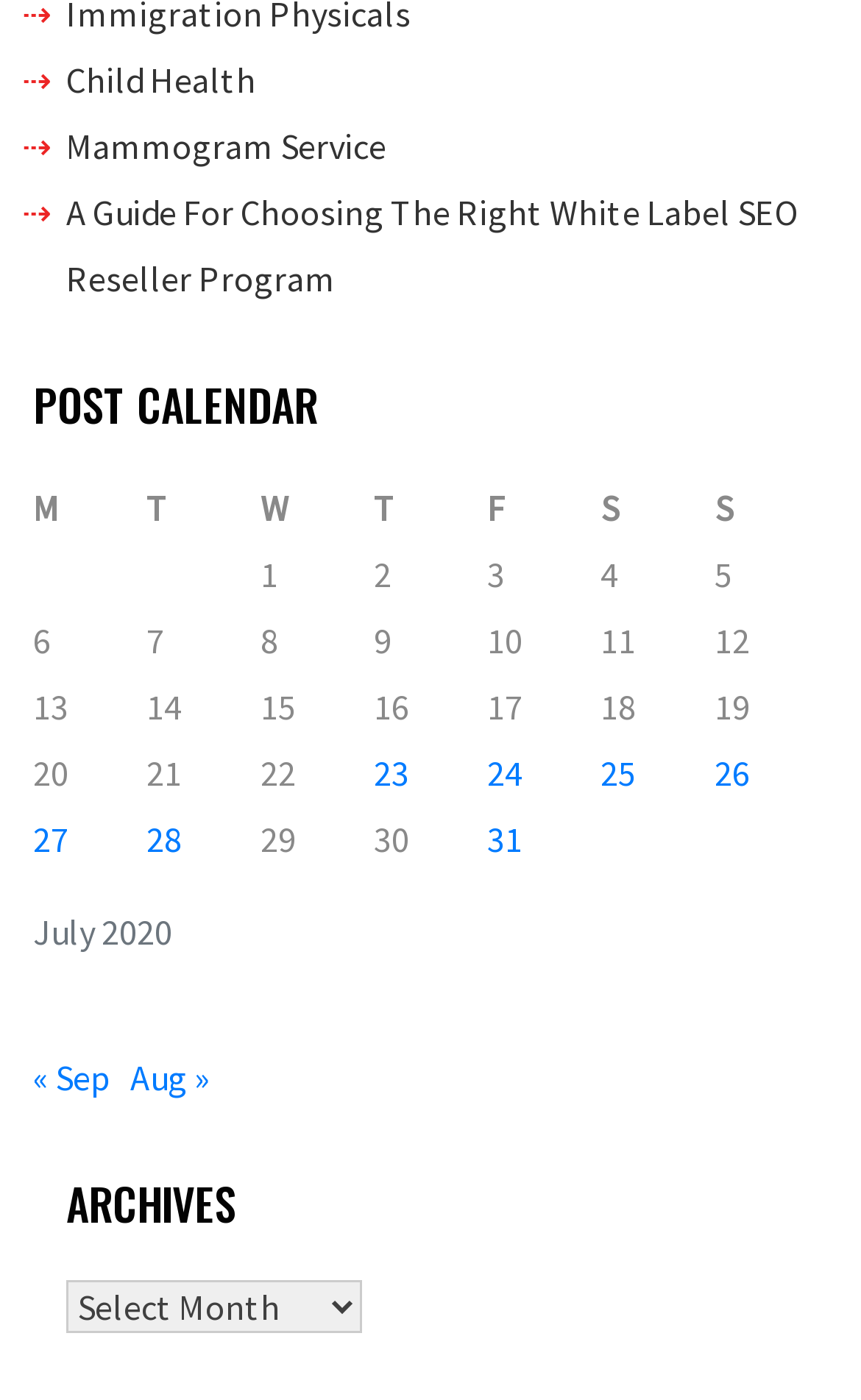Please provide the bounding box coordinates for the element that needs to be clicked to perform the following instruction: "Click on 'Mammogram Service'". The coordinates should be given as four float numbers between 0 and 1, i.e., [left, top, right, bottom].

[0.077, 0.088, 0.449, 0.12]